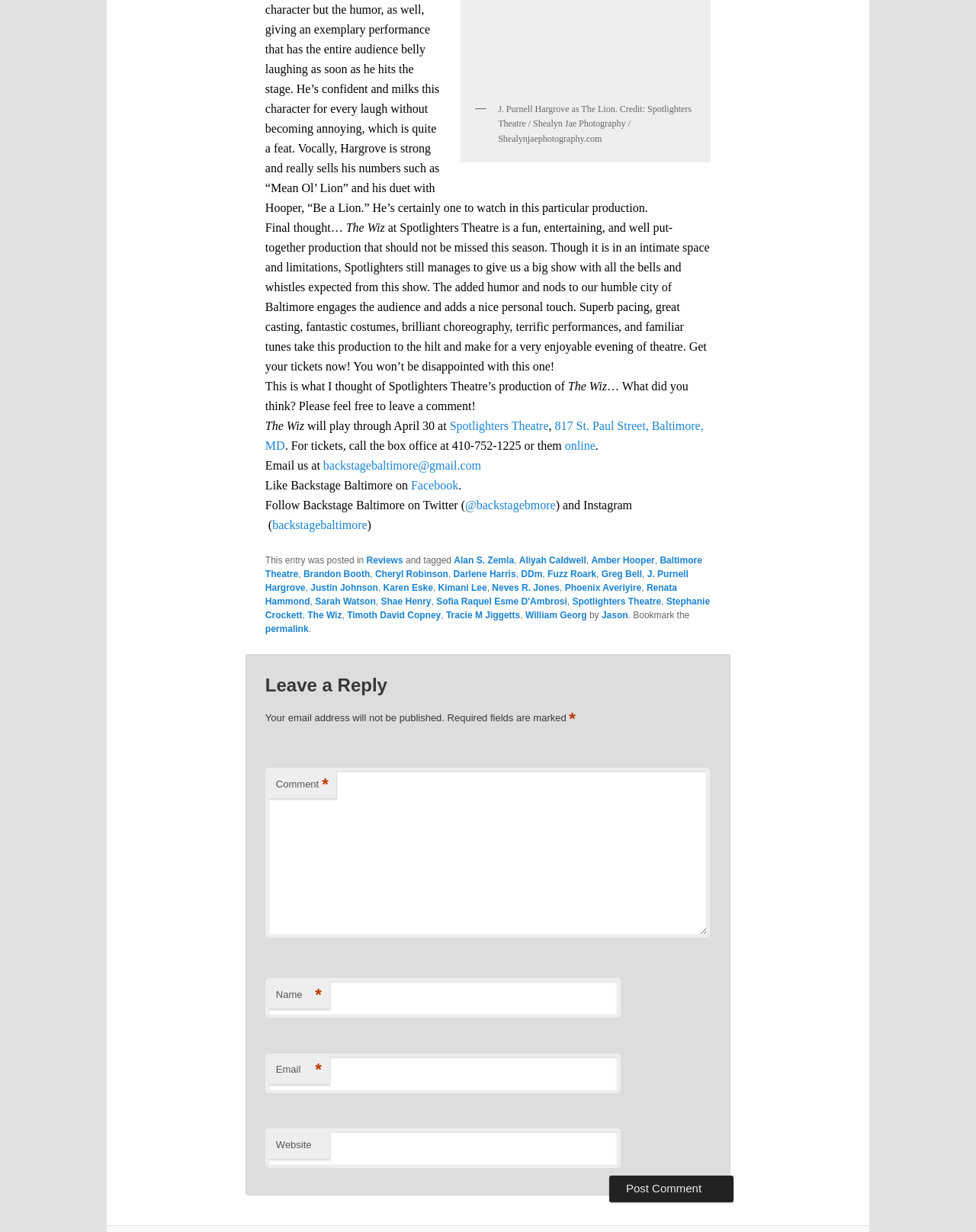Identify the bounding box for the UI element described as: "Karen Eske". The coordinates should be four float numbers between 0 and 1, i.e., [left, top, right, bottom].

[0.393, 0.473, 0.444, 0.481]